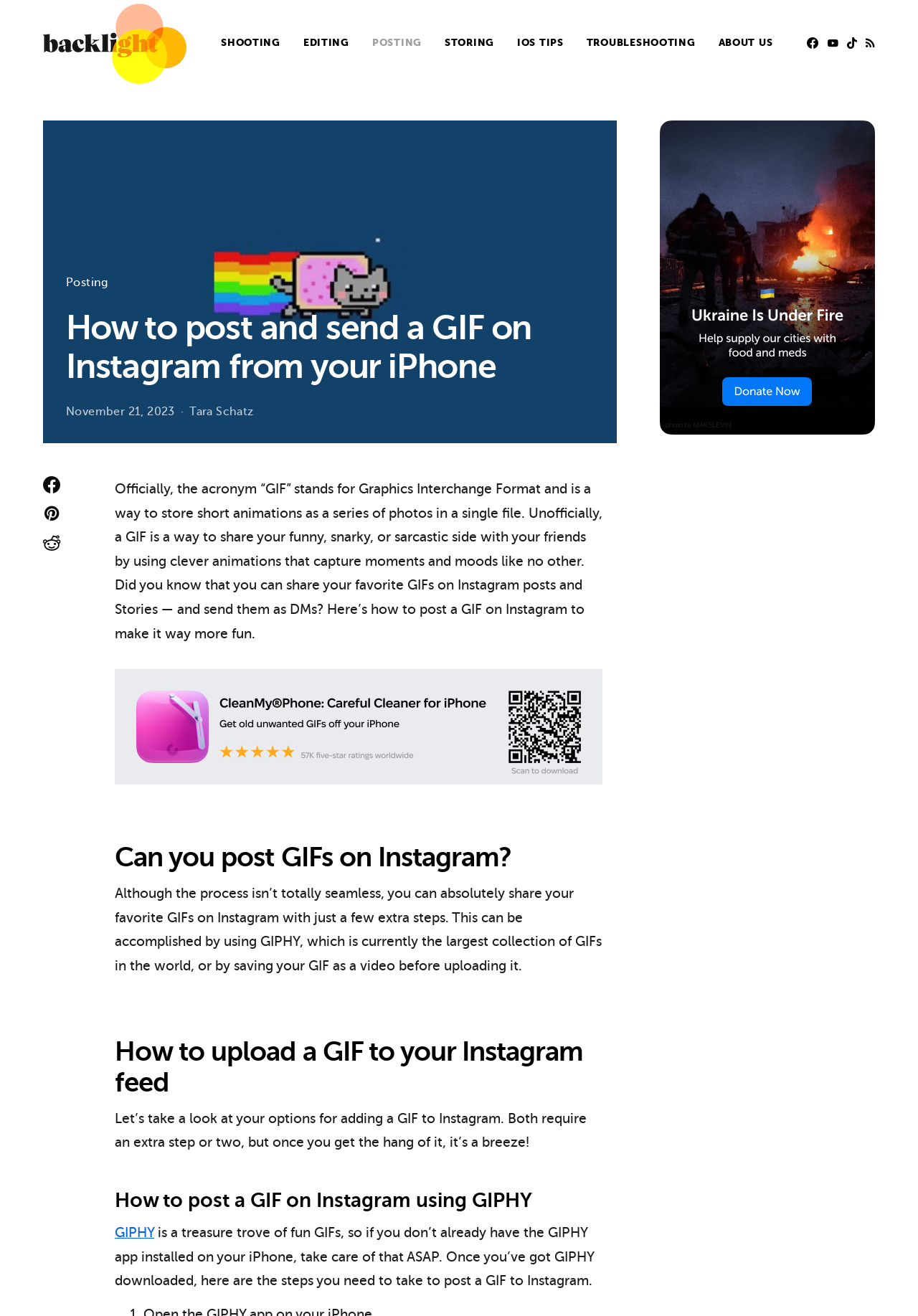Pinpoint the bounding box coordinates of the clickable area necessary to execute the following instruction: "Click the 'SHOOTING' link". The coordinates should be given as four float numbers between 0 and 1, namely [left, top, right, bottom].

[0.241, 0.022, 0.305, 0.044]